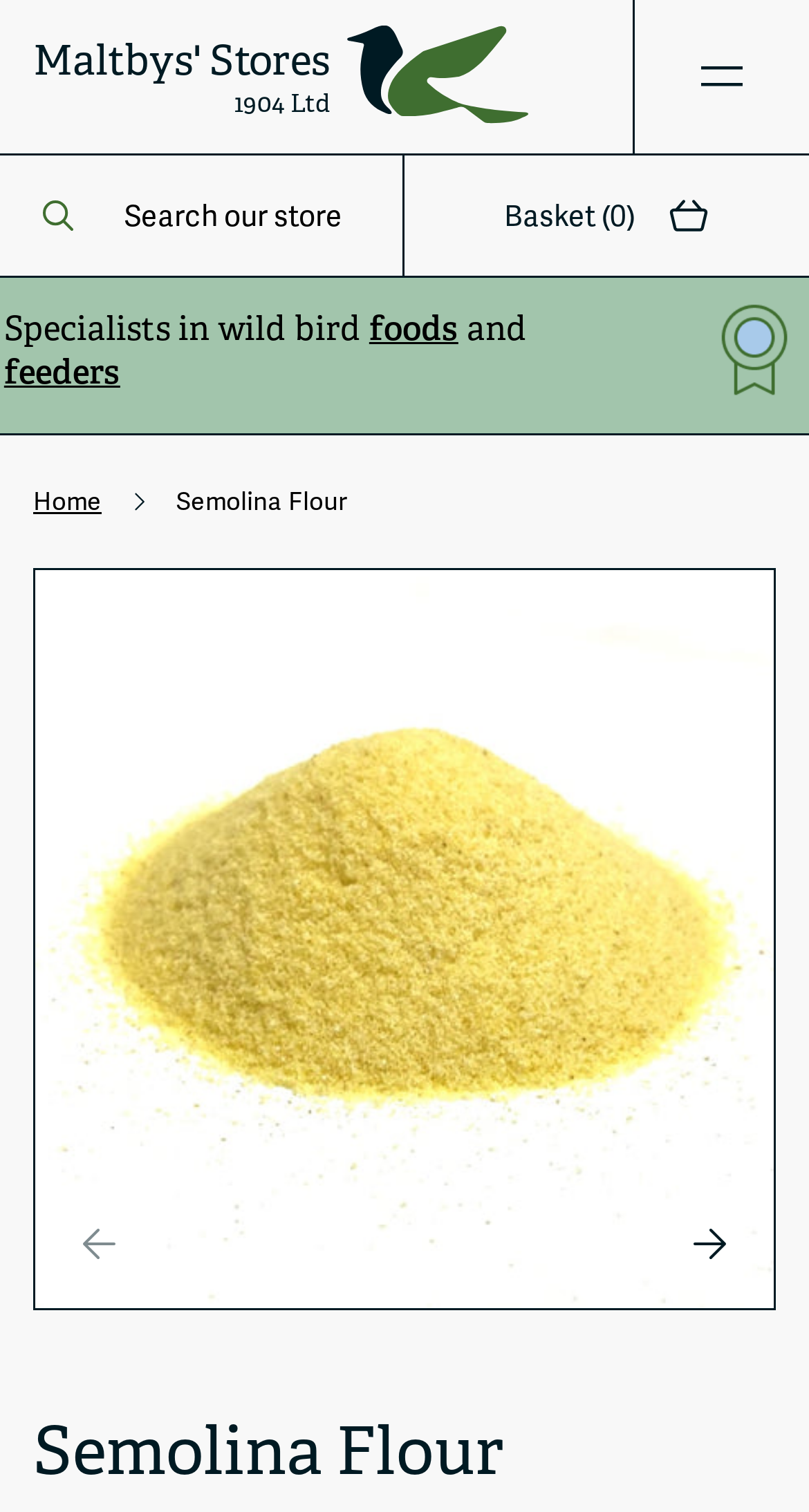What is the name of the store?
Could you give a comprehensive explanation in response to this question?

The name of the store can be found at the top of the webpage, which is 'Maltbys' Stores Est 1904 Ltd Semolina Flour – Maltbys' Stores'.